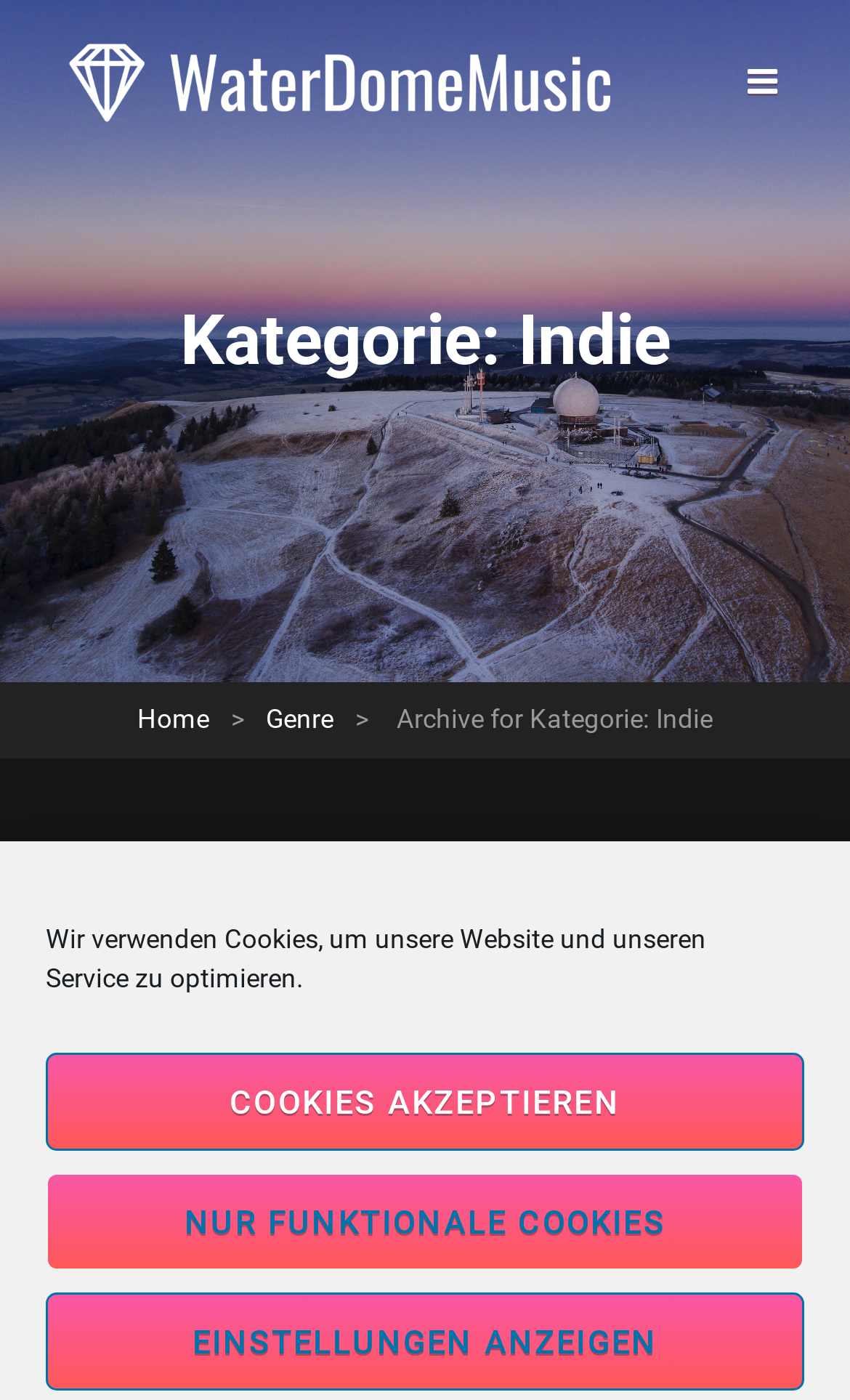Please find and report the bounding box coordinates of the element to click in order to perform the following action: "Learn about homeopathics". The coordinates should be expressed as four float numbers between 0 and 1, in the format [left, top, right, bottom].

None